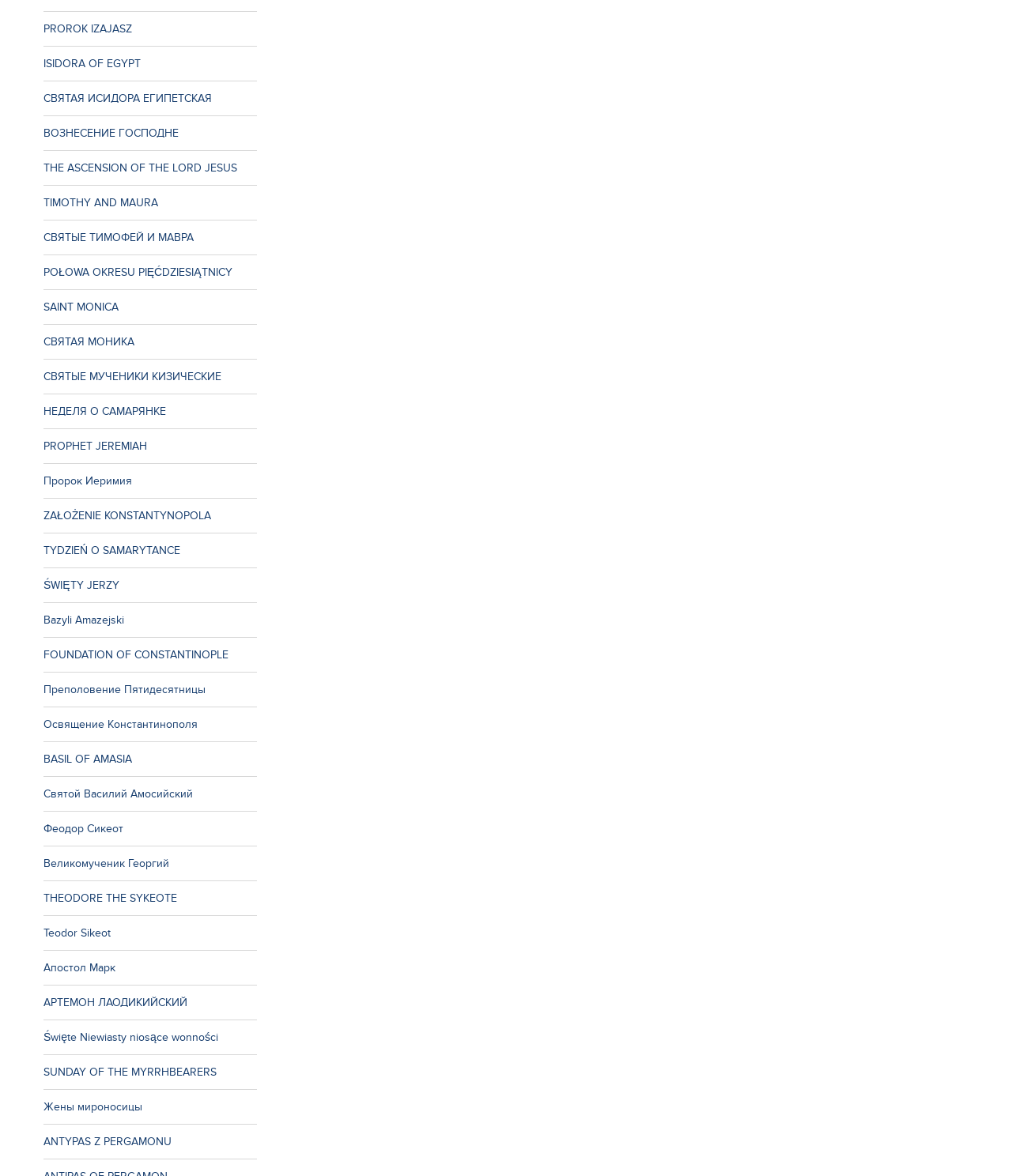What is the name of the city mentioned?
Respond with a short answer, either a single word or a phrase, based on the image.

Constantinople